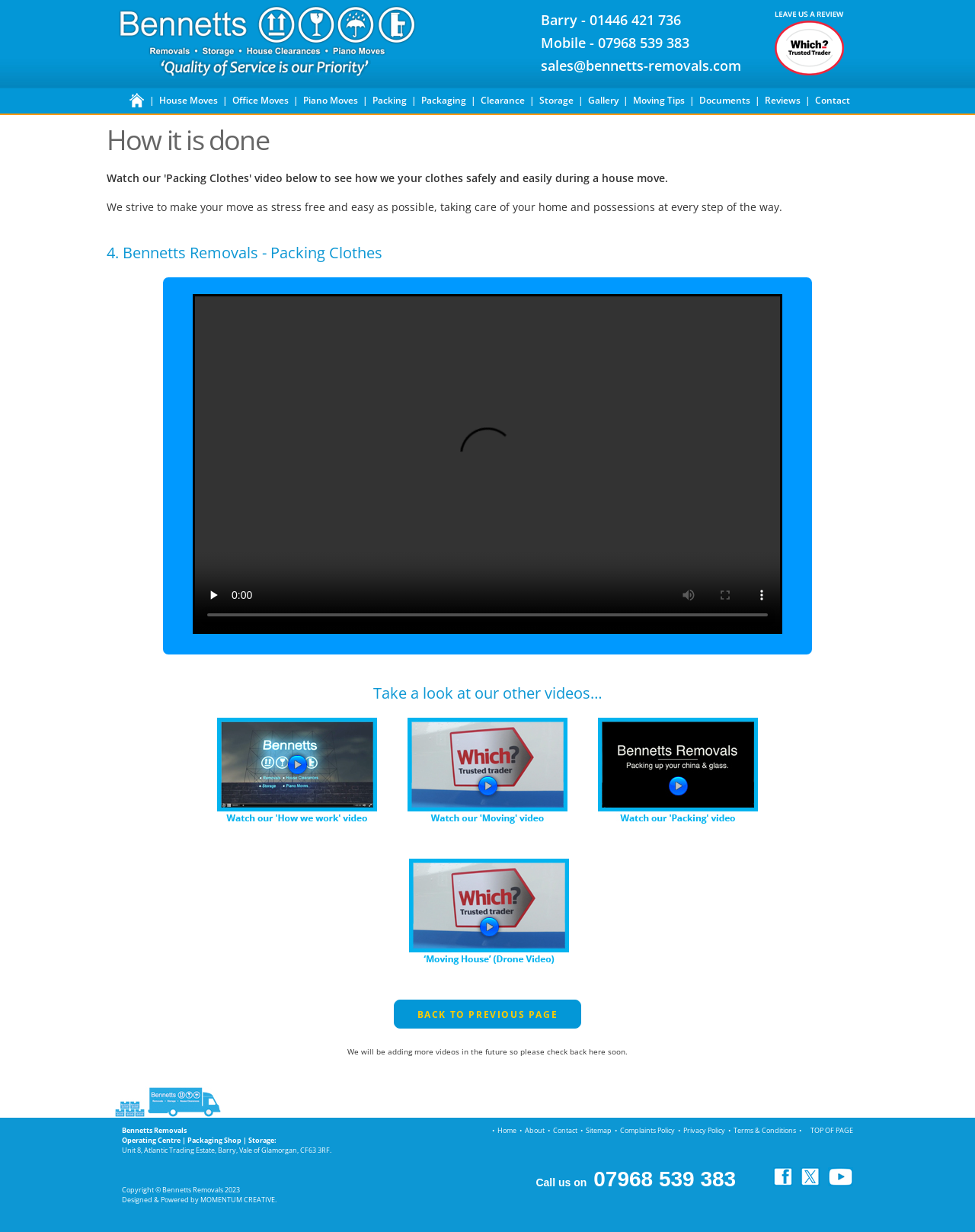Analyze the image and provide a detailed answer to the question: What is the current video title?

The current video title is obtained from the heading element, which contains the text '4. Bennetts Removals - Packing Clothes'.